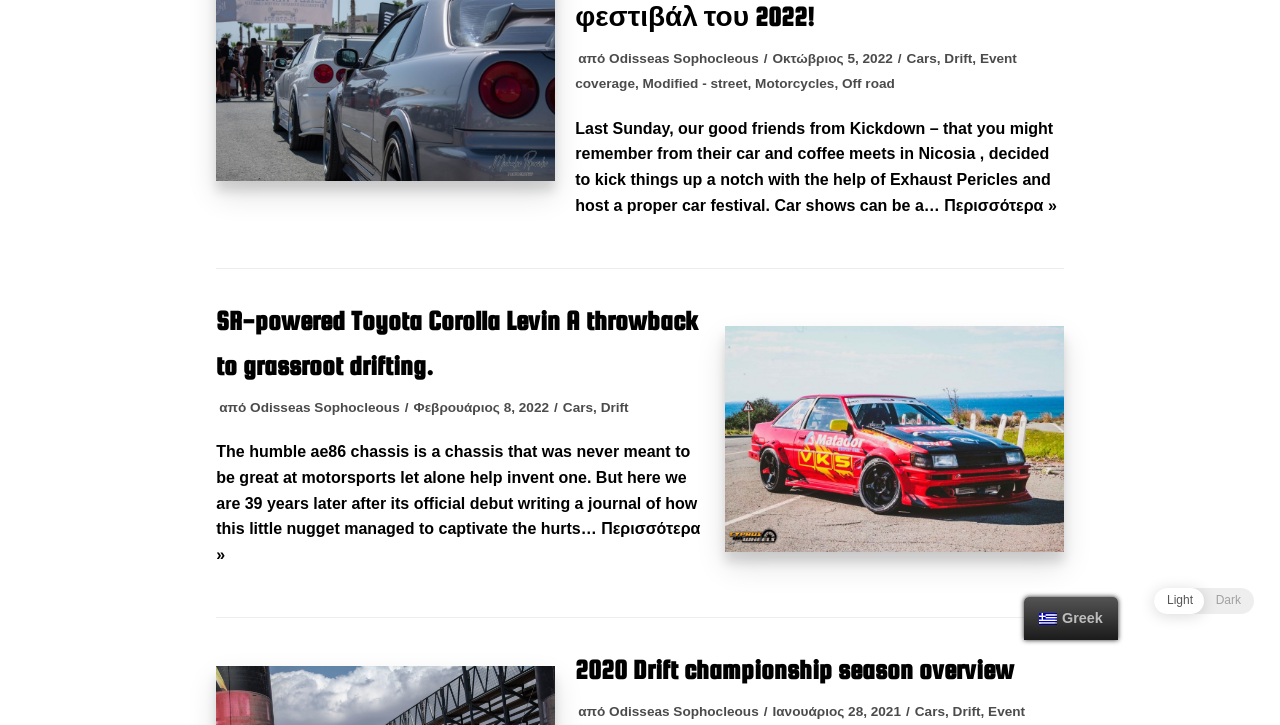Find the bounding box coordinates of the UI element according to this description: "Modified - street".

[0.502, 0.105, 0.584, 0.126]